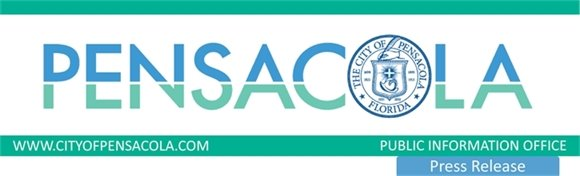Produce a meticulous caption for the image.

This image features the official header for a press release from the City of Pensacola, Florida. Prominently displayed is the word "PENSACOLA" in large, bold lettering, showcasing the city's name. Below it is the city seal, which includes a distinctive emblem representing Pensacola. The header also features contact information for the city’s Public Information Office and directs readers to the official city website, www.cityofpensacola.com. The phrase "Press Release" indicates that this document contains important public information regarding city initiatives or announcements. The overall design employs a clean and professional aesthetic, underscoring the city's commitment to transparency and communication with its residents.